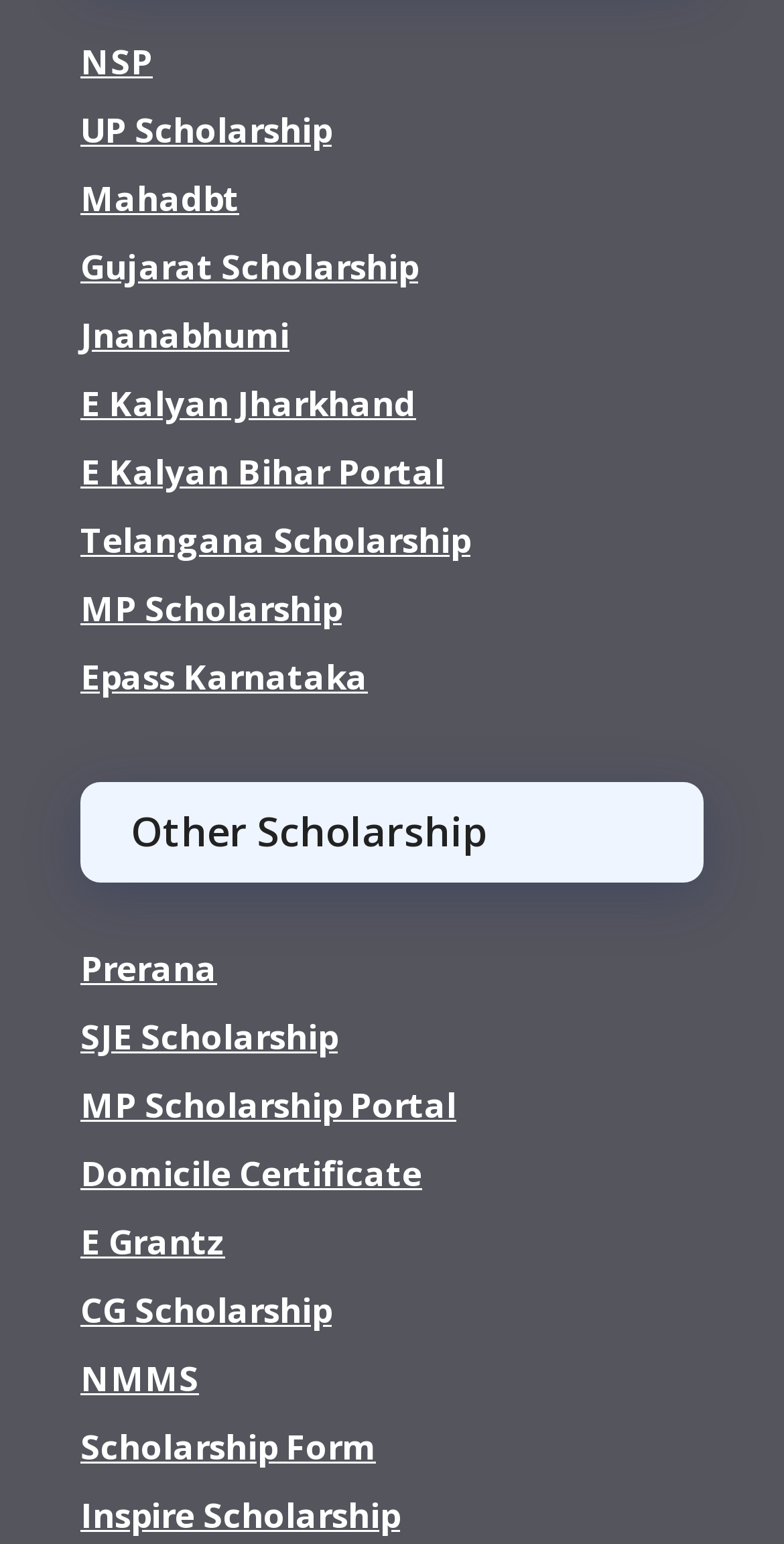Answer this question in one word or a short phrase: What is the common theme among the links listed?

Education